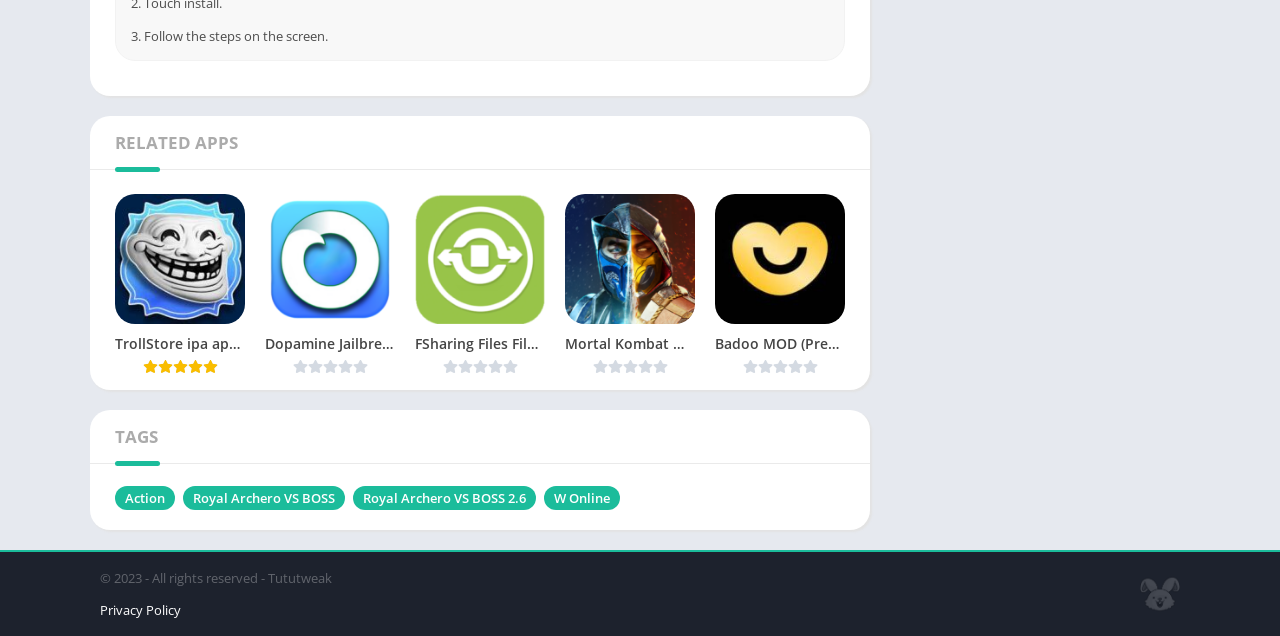Please specify the bounding box coordinates of the region to click in order to perform the following instruction: "View Royal Archero VS BOSS 2.6".

[0.276, 0.764, 0.419, 0.802]